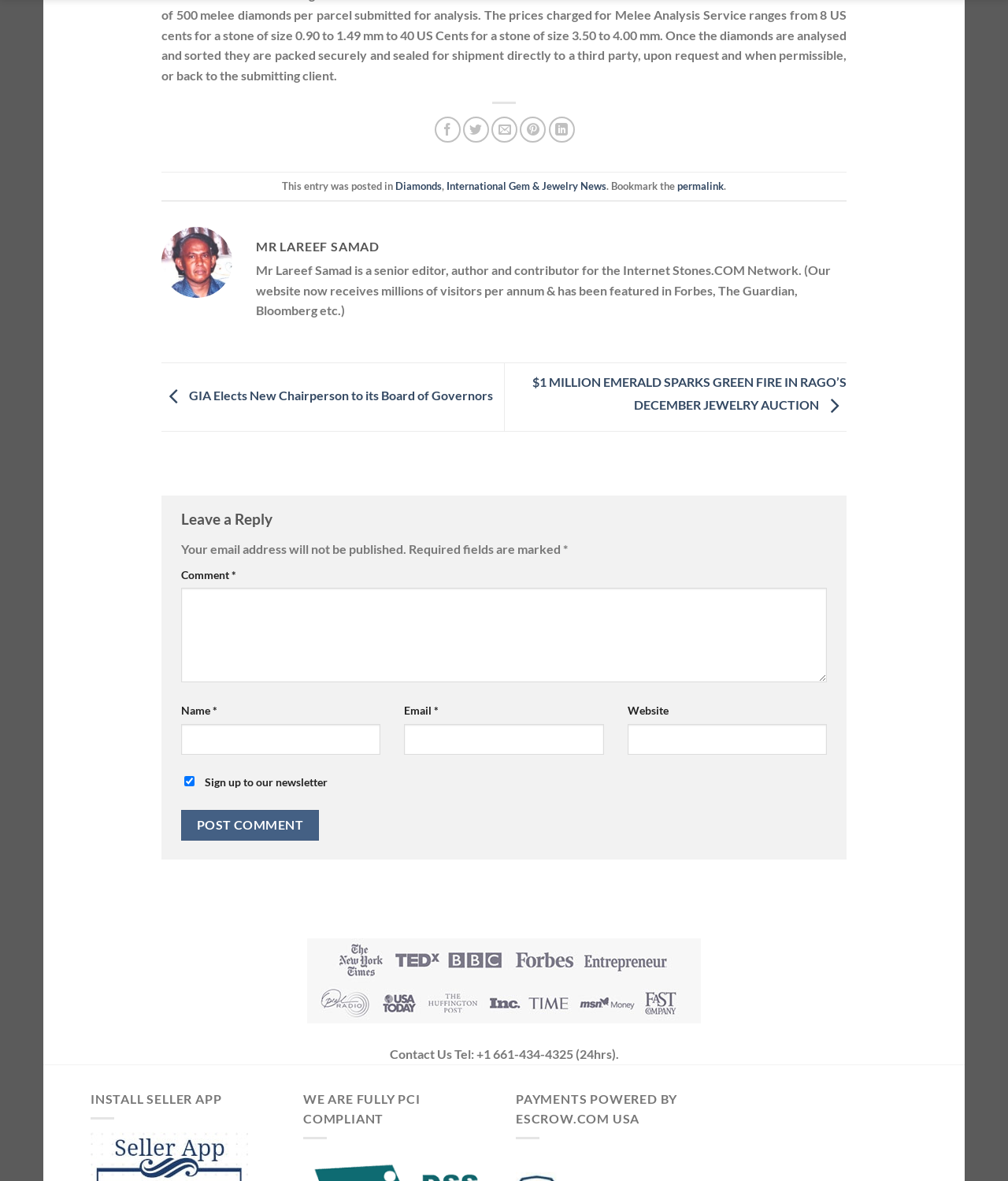What is the phone number for contact?
Using the image as a reference, answer with just one word or a short phrase.

+1 661-434-4325